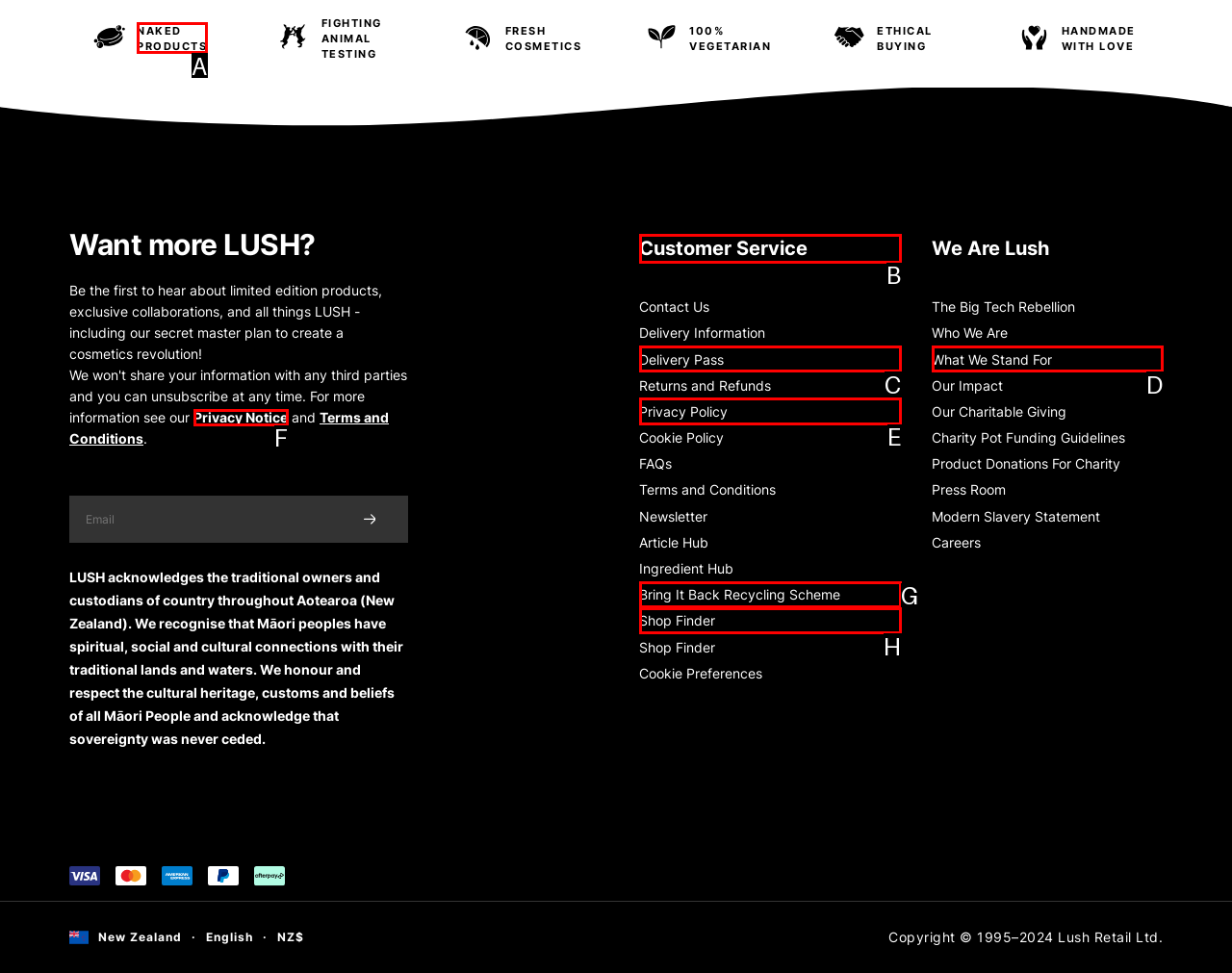Select the letter that aligns with the description: Naked products. Answer with the letter of the selected option directly.

A